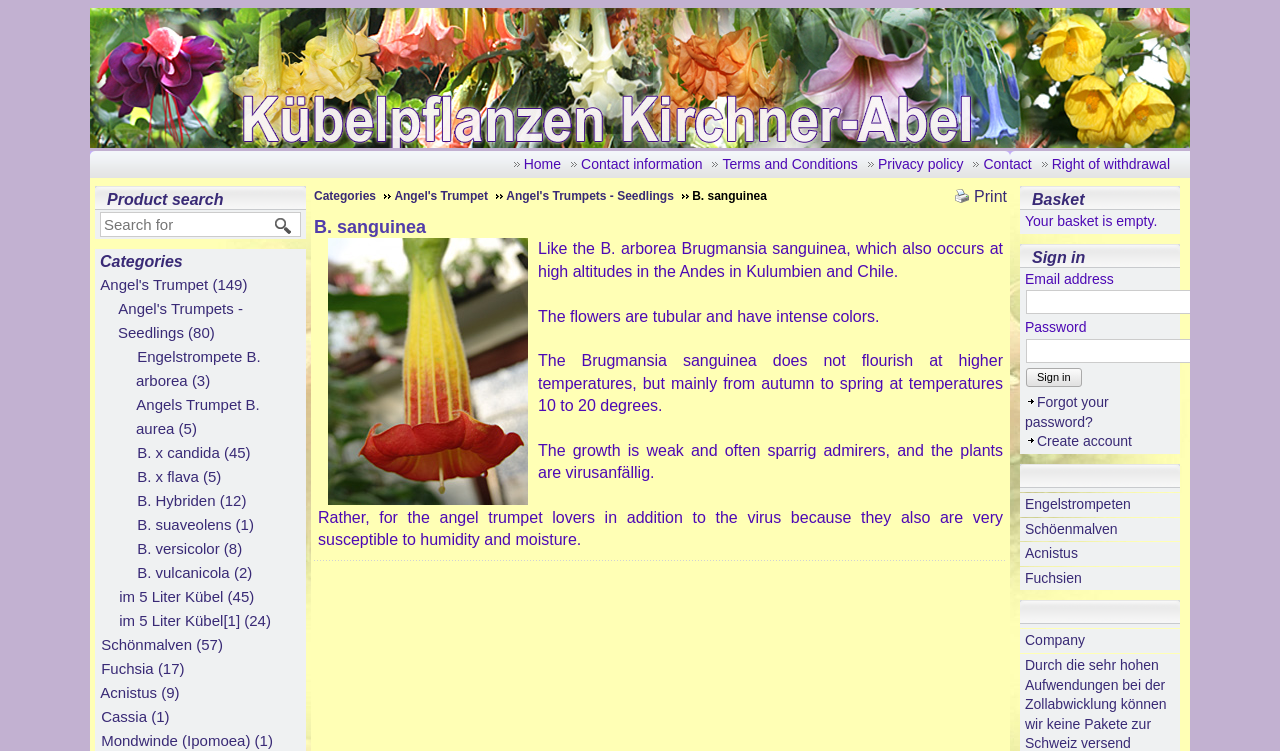Determine the bounding box coordinates of the area to click in order to meet this instruction: "Search for products".

[0.079, 0.284, 0.233, 0.314]